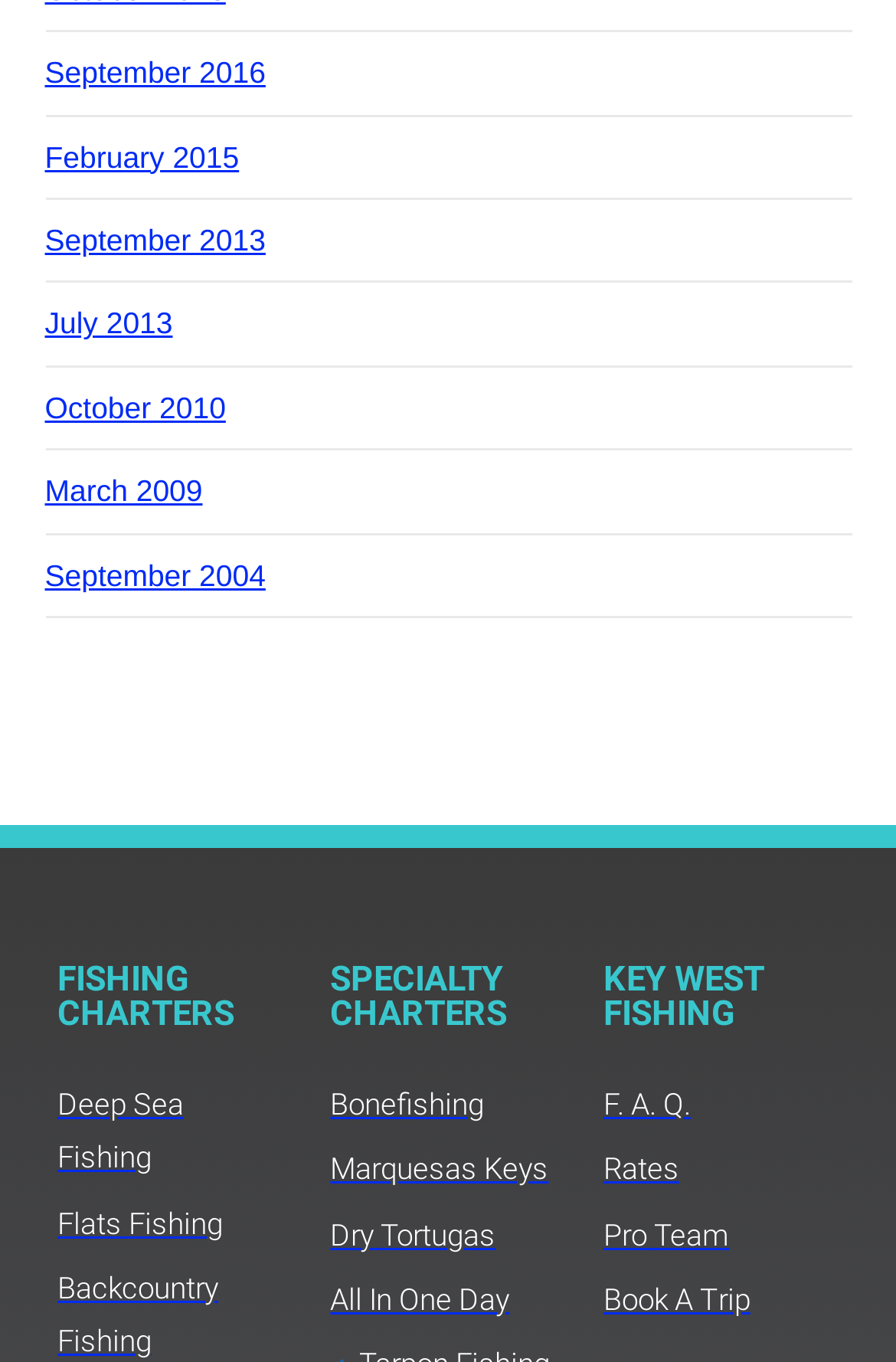How many months are mentioned in the links at the top?
Using the image provided, answer with just one word or phrase.

6